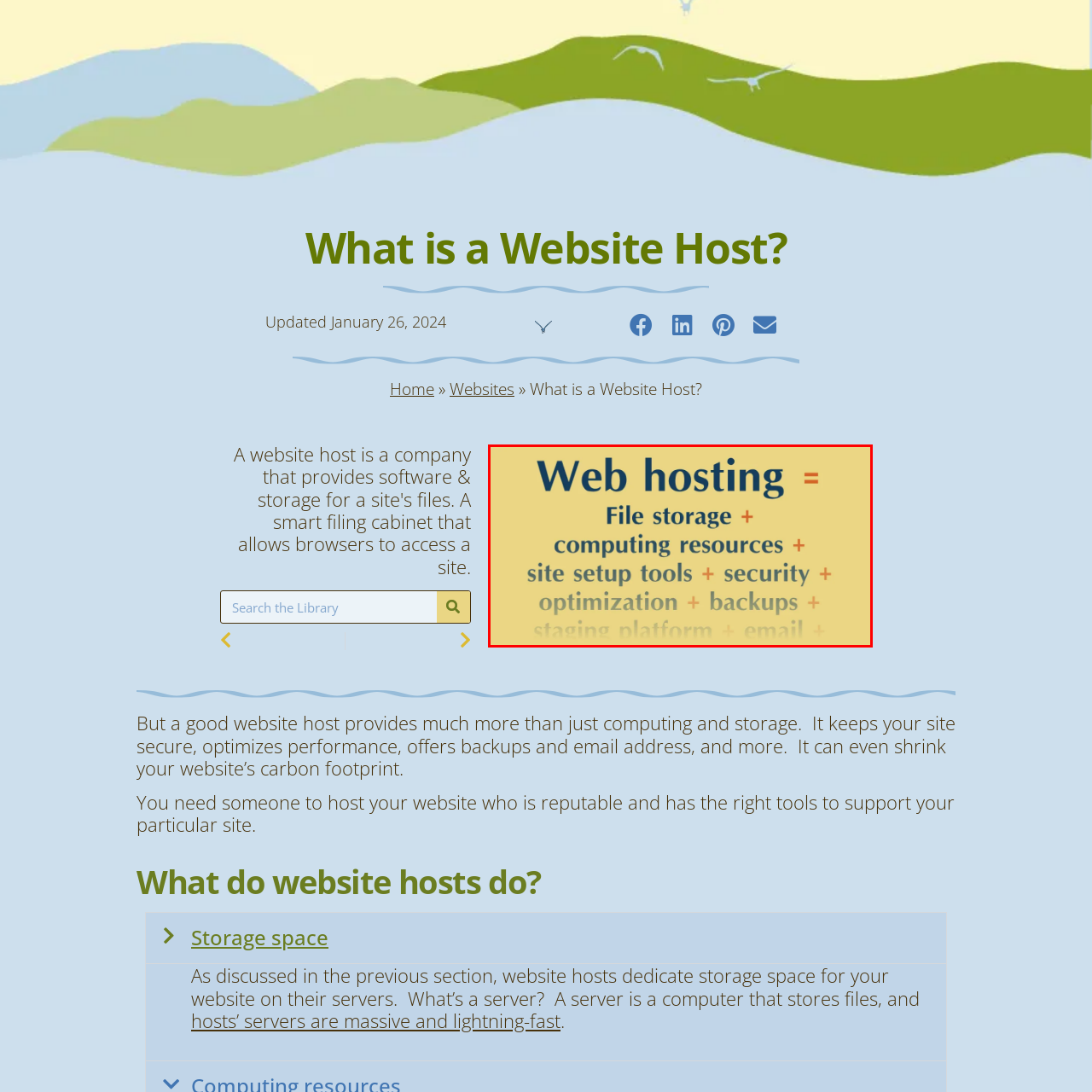Focus on the image surrounded by the red bounding box, please answer the following question using a single word or phrase: How are the elements of web hosting separated?

Plus sign